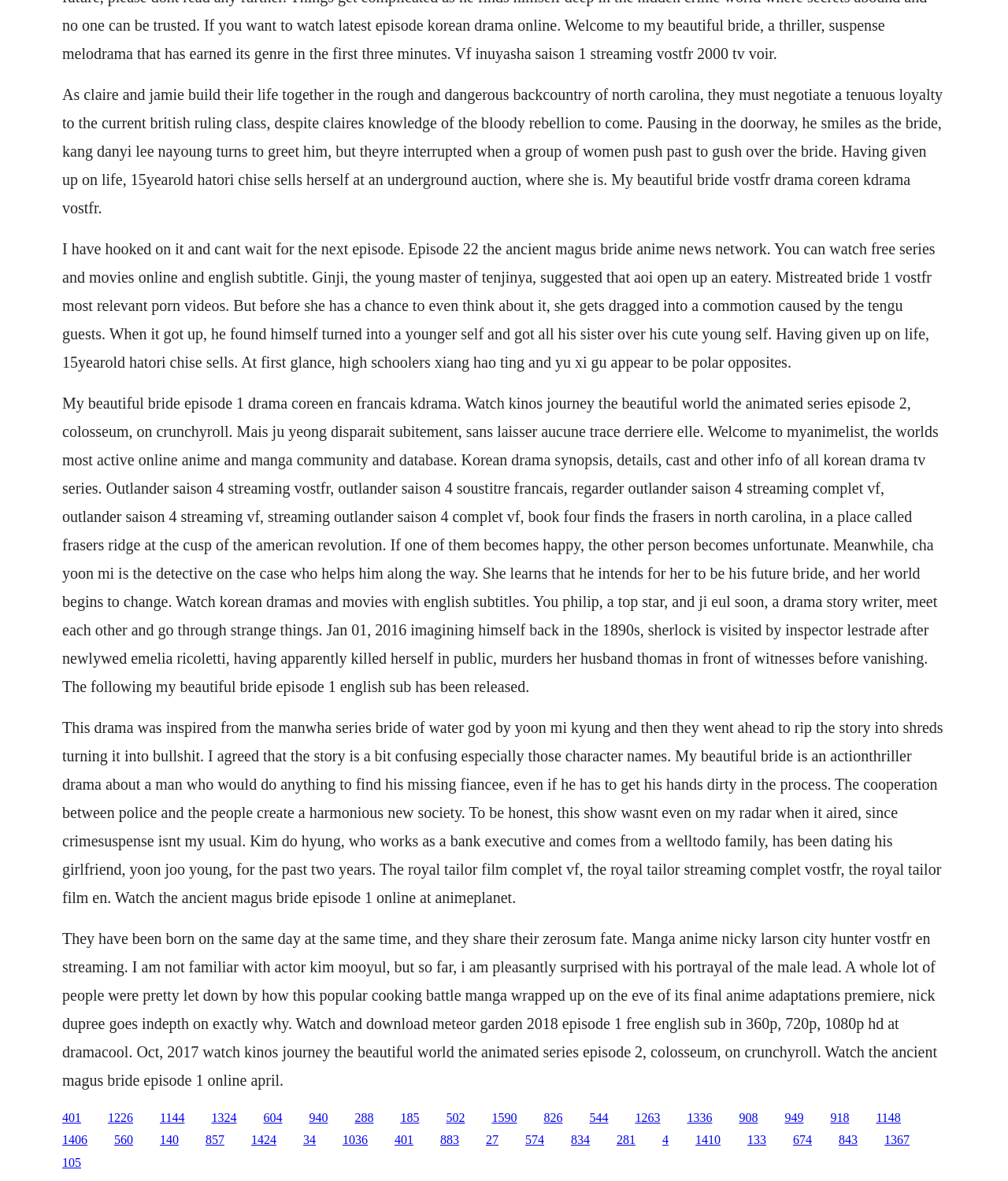What is the purpose of the links on the webpage? Examine the screenshot and reply using just one word or a brief phrase.

To access episodes